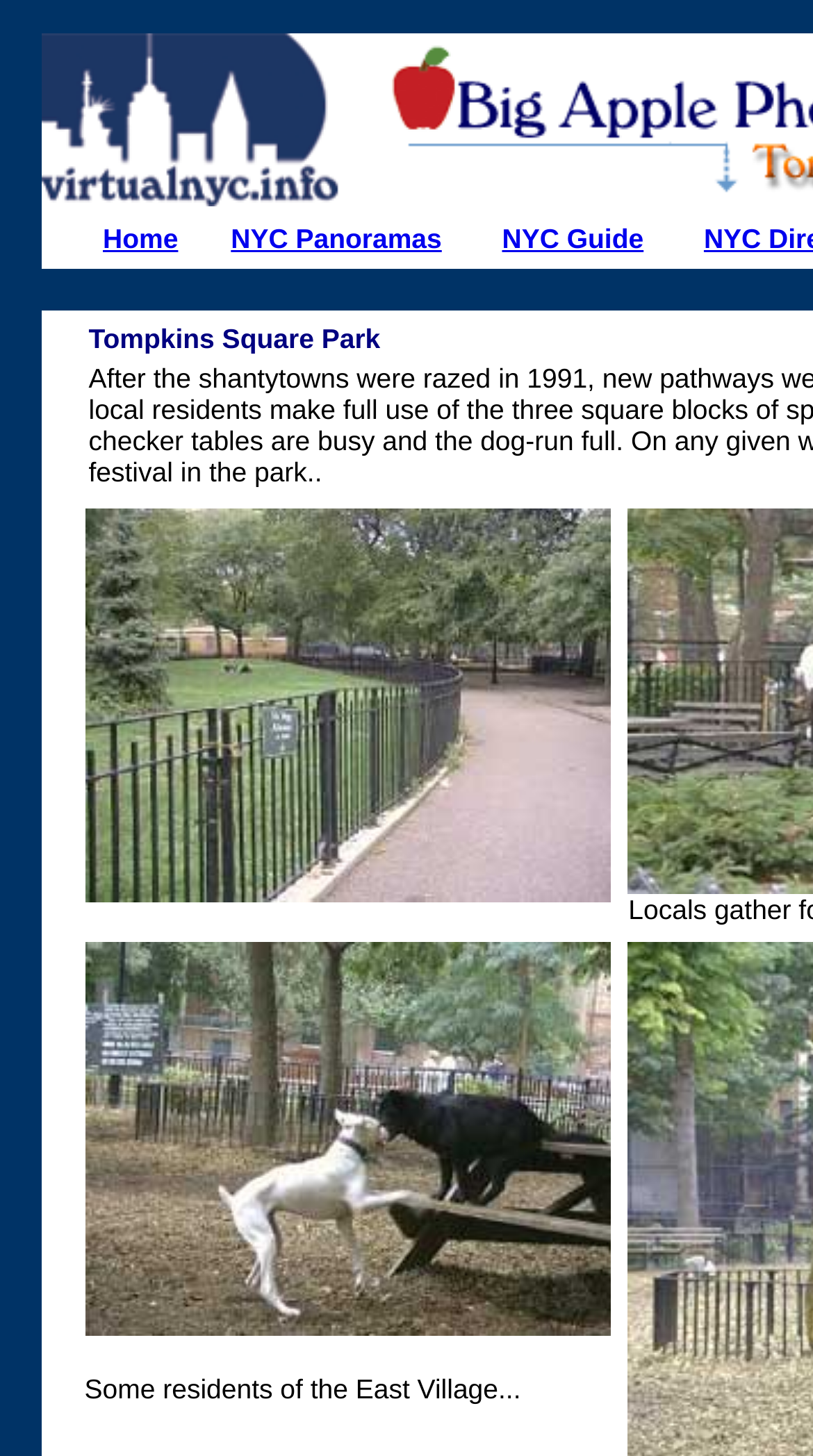Using the given description, provide the bounding box coordinates formatted as (top-left x, top-left y, bottom-right x, bottom-right y), with all values being floating point numbers between 0 and 1. Description: Home

[0.127, 0.152, 0.219, 0.174]